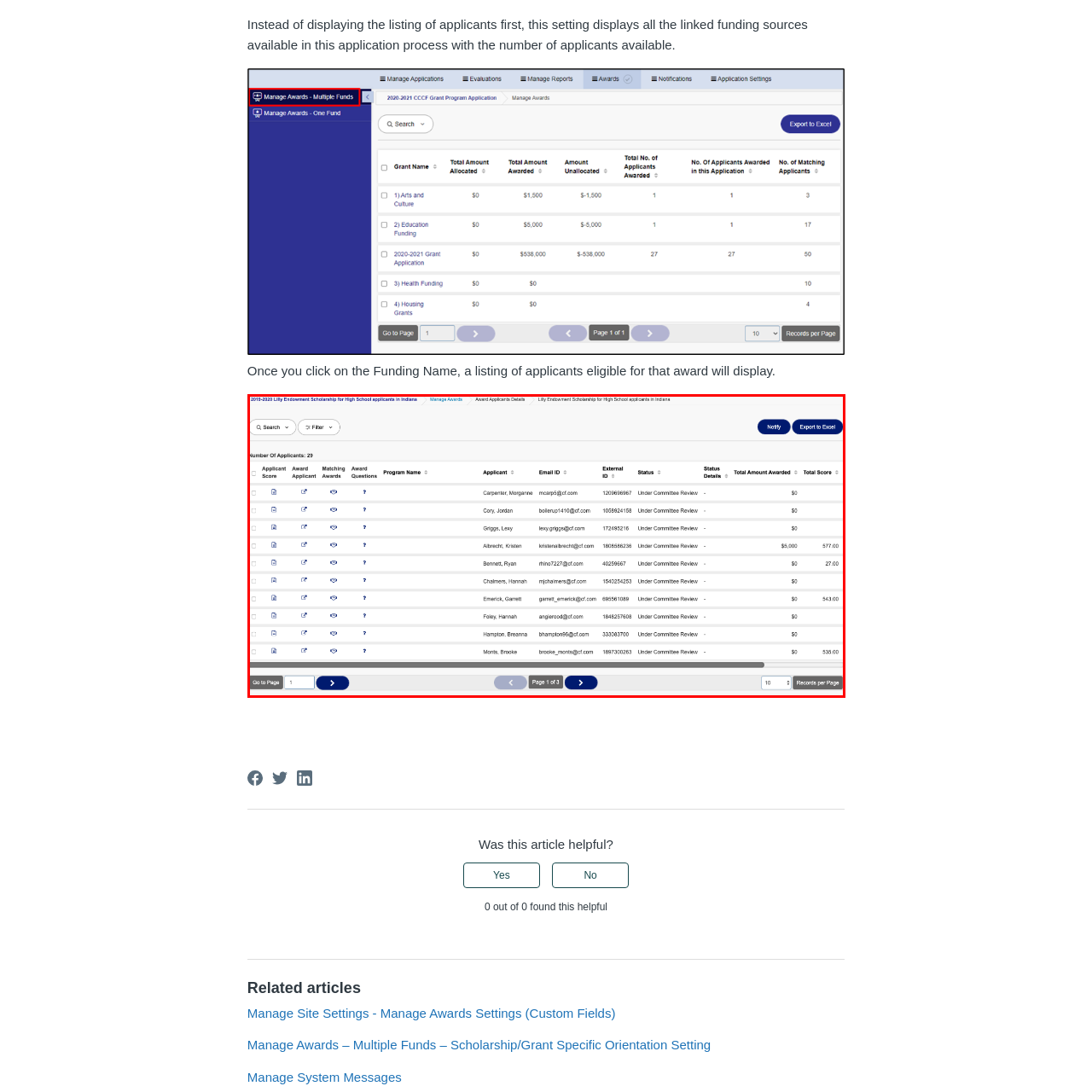View the element within the red boundary, What is the purpose of the 'Export to Excel' option? 
Deliver your response in one word or phrase.

To export data to Excel